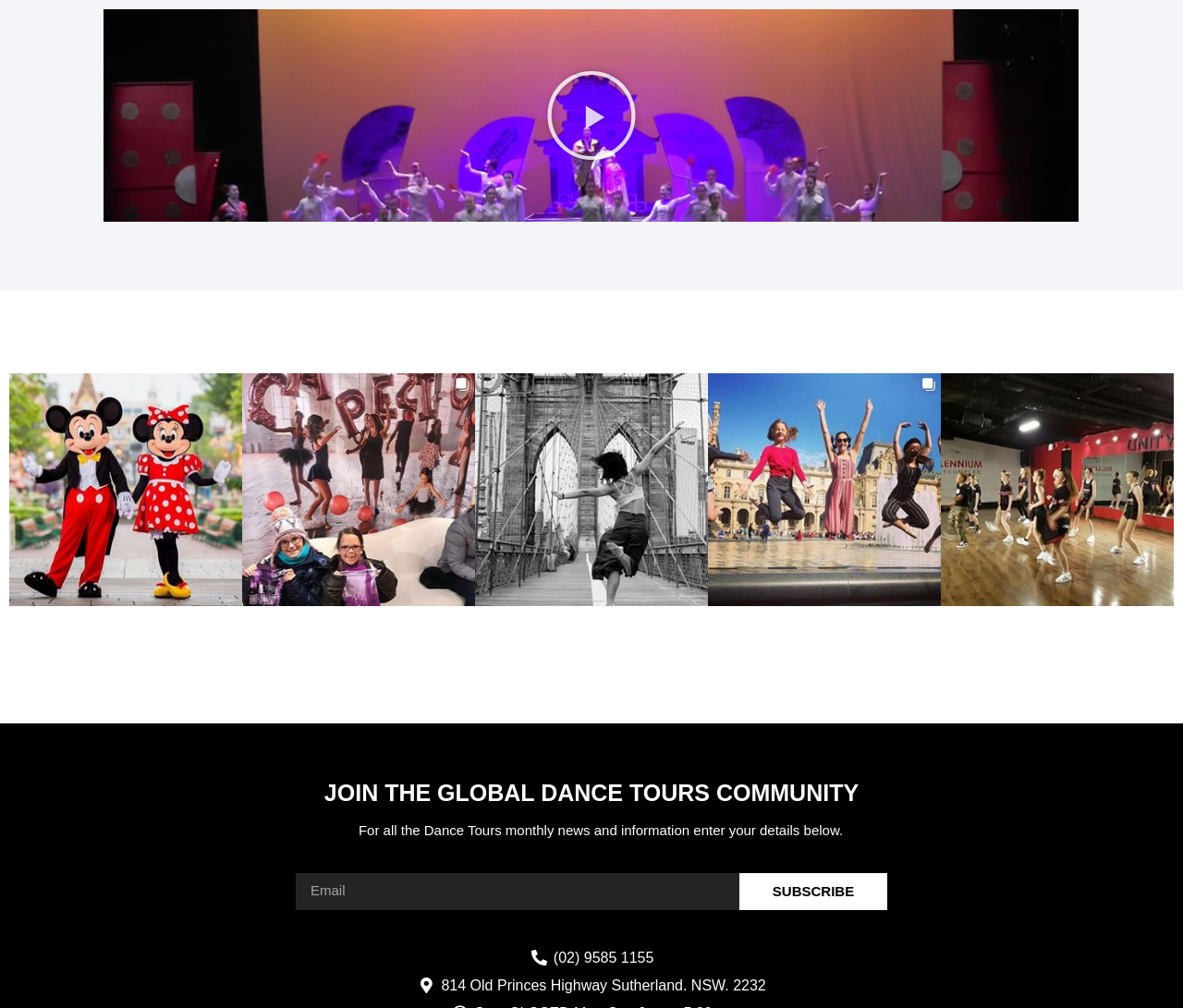Determine the bounding box coordinates (top-left x, top-left y, bottom-right x, bottom-right y) of the UI element described in the following text: (02) 9585 1155

[0.25, 0.939, 0.75, 0.961]